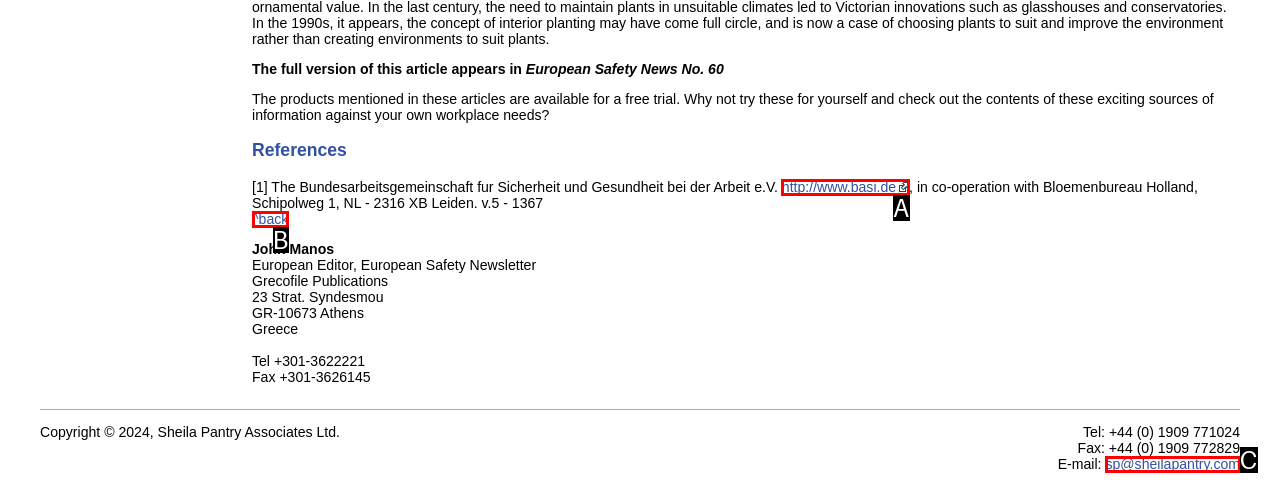Find the option that aligns with: http://www.basi.de
Provide the letter of the corresponding option.

A